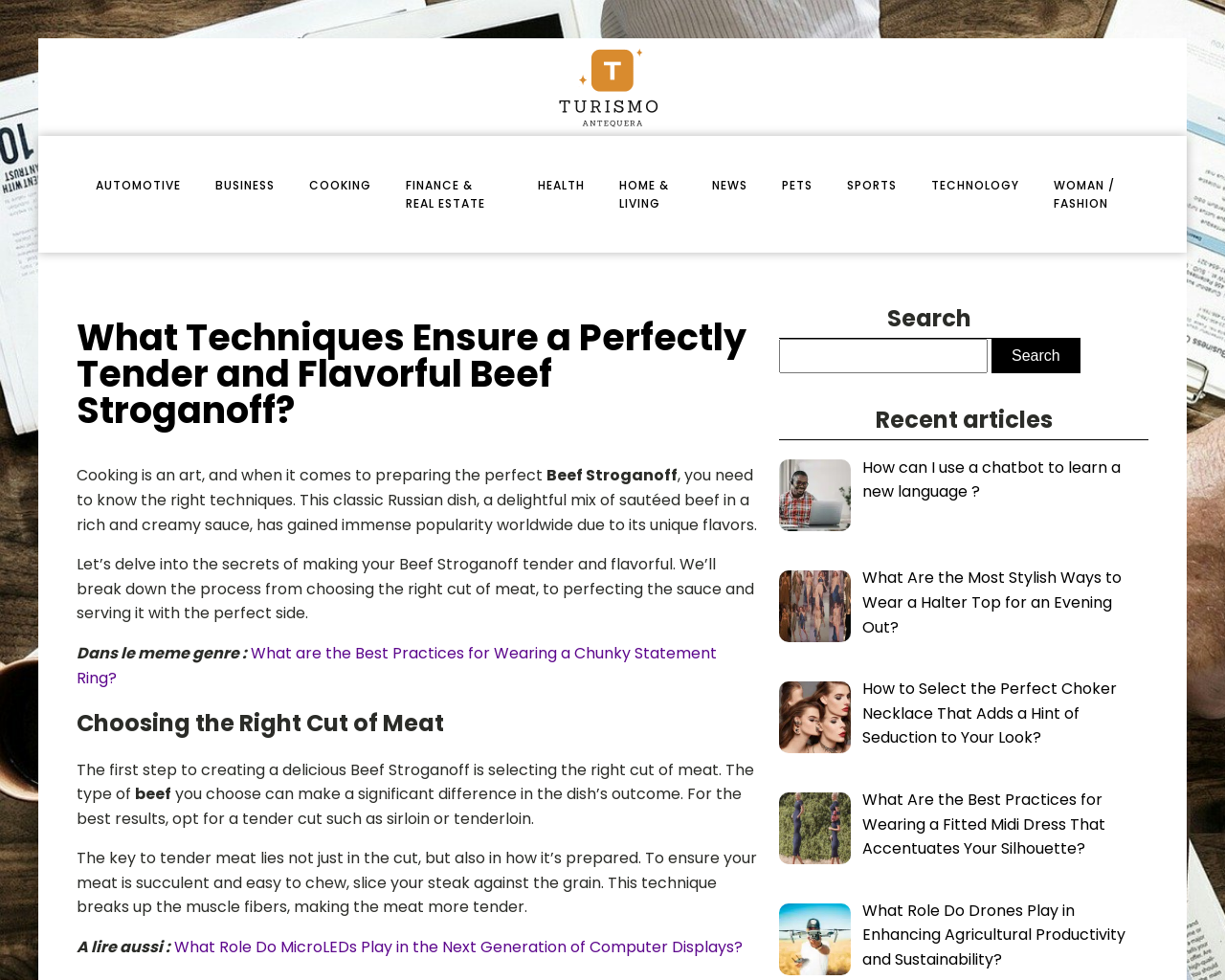Please find the bounding box coordinates of the element that you should click to achieve the following instruction: "Click on the What are the Best Practices for Wearing a Chunky Statement Ring? link". The coordinates should be presented as four float numbers between 0 and 1: [left, top, right, bottom].

[0.062, 0.655, 0.585, 0.703]